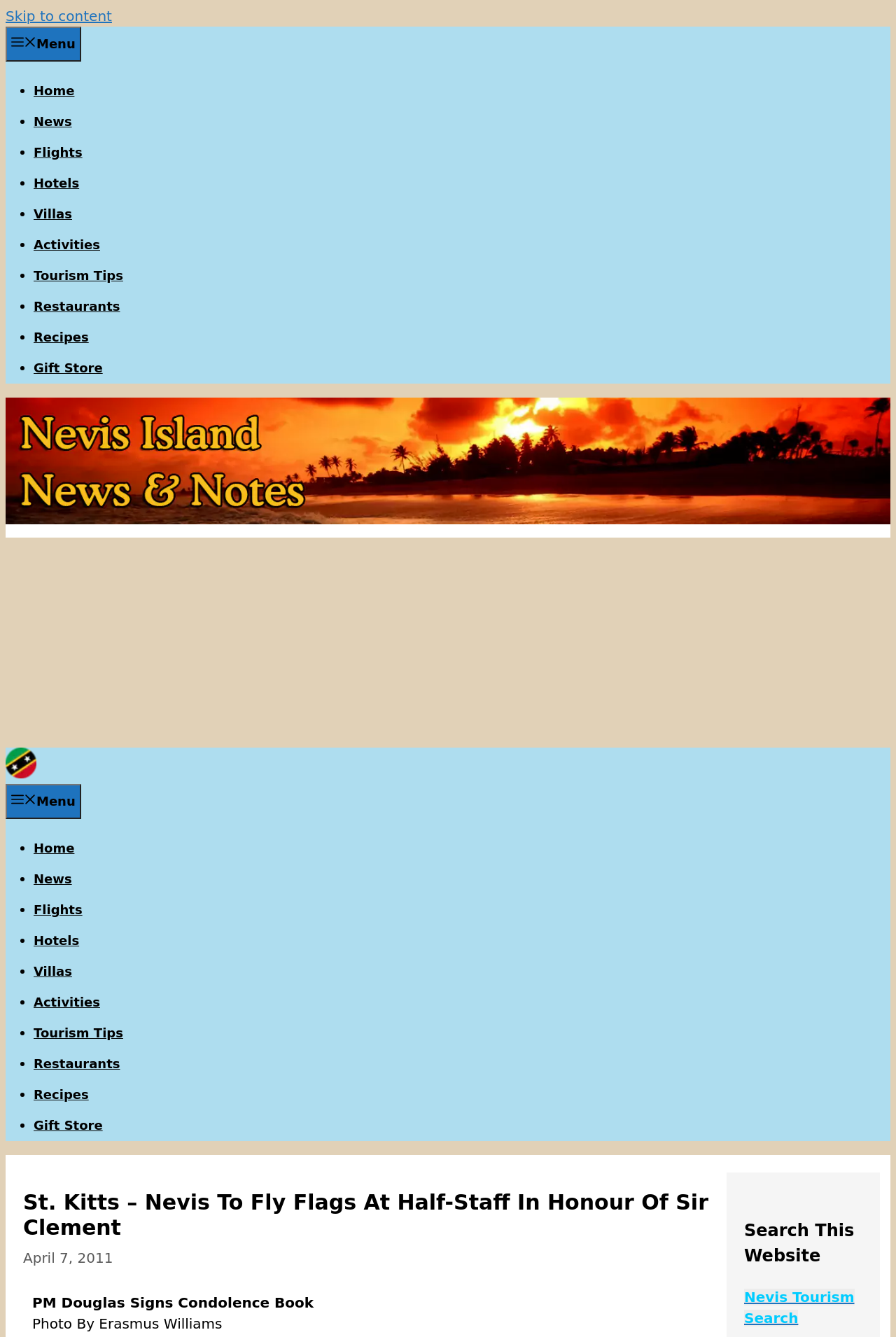Identify the bounding box coordinates for the UI element described as: "title="Nevis Island News and Notes"".

[0.006, 0.416, 0.041, 0.427]